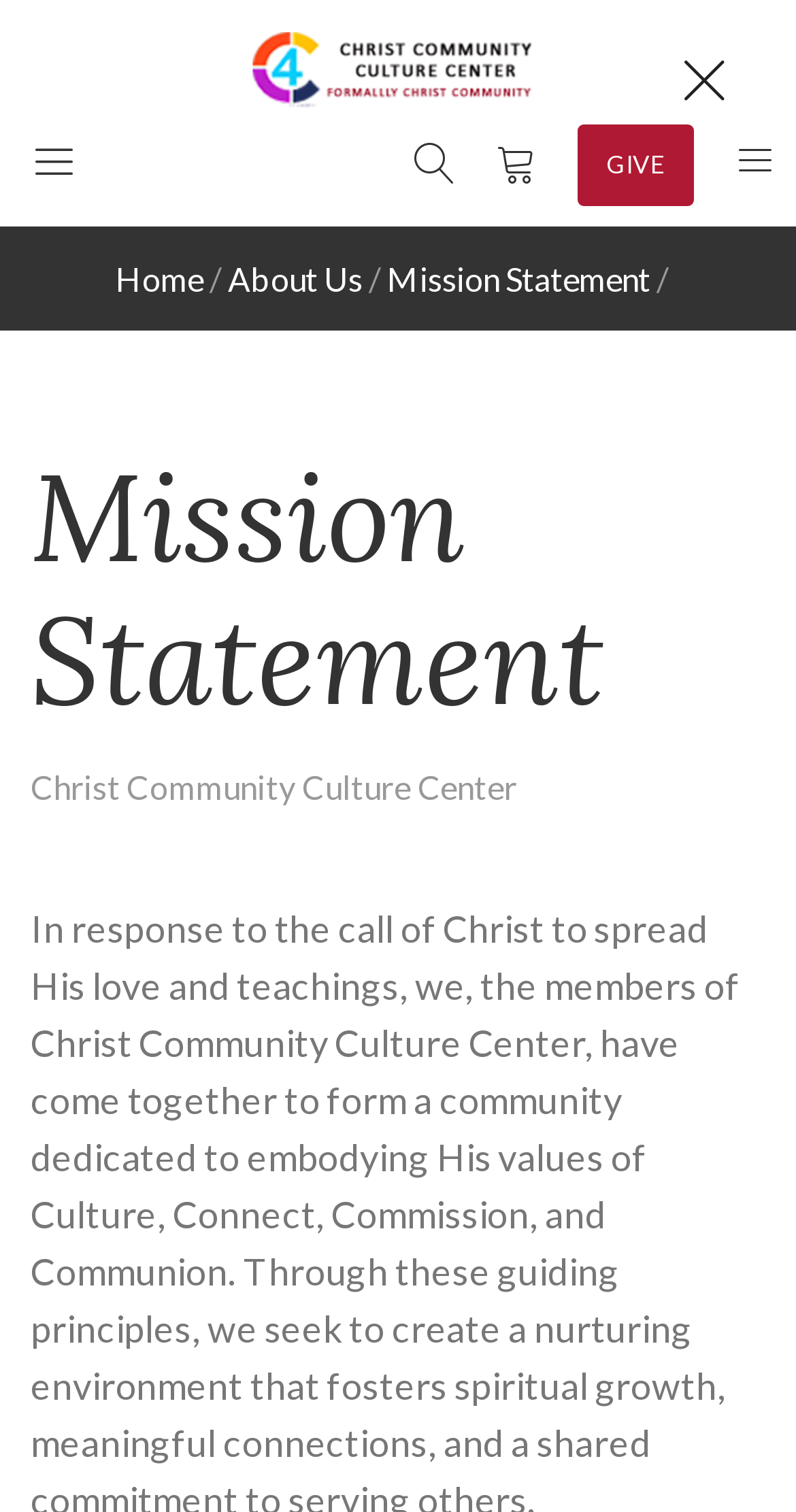What is the organization's name?
Using the information from the image, give a concise answer in one word or a short phrase.

Christ Community Culture Center